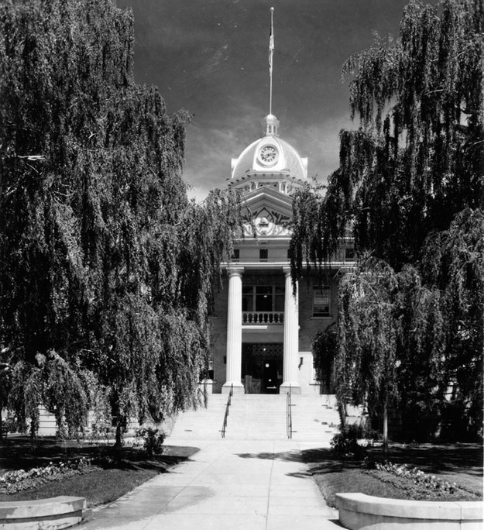What is located at the top of the clock tower?
Please respond to the question with a detailed and informative answer.

According to the caption, the clock tower is crowned with a flagpole, which is a distinctive feature of the courthouse's architecture.